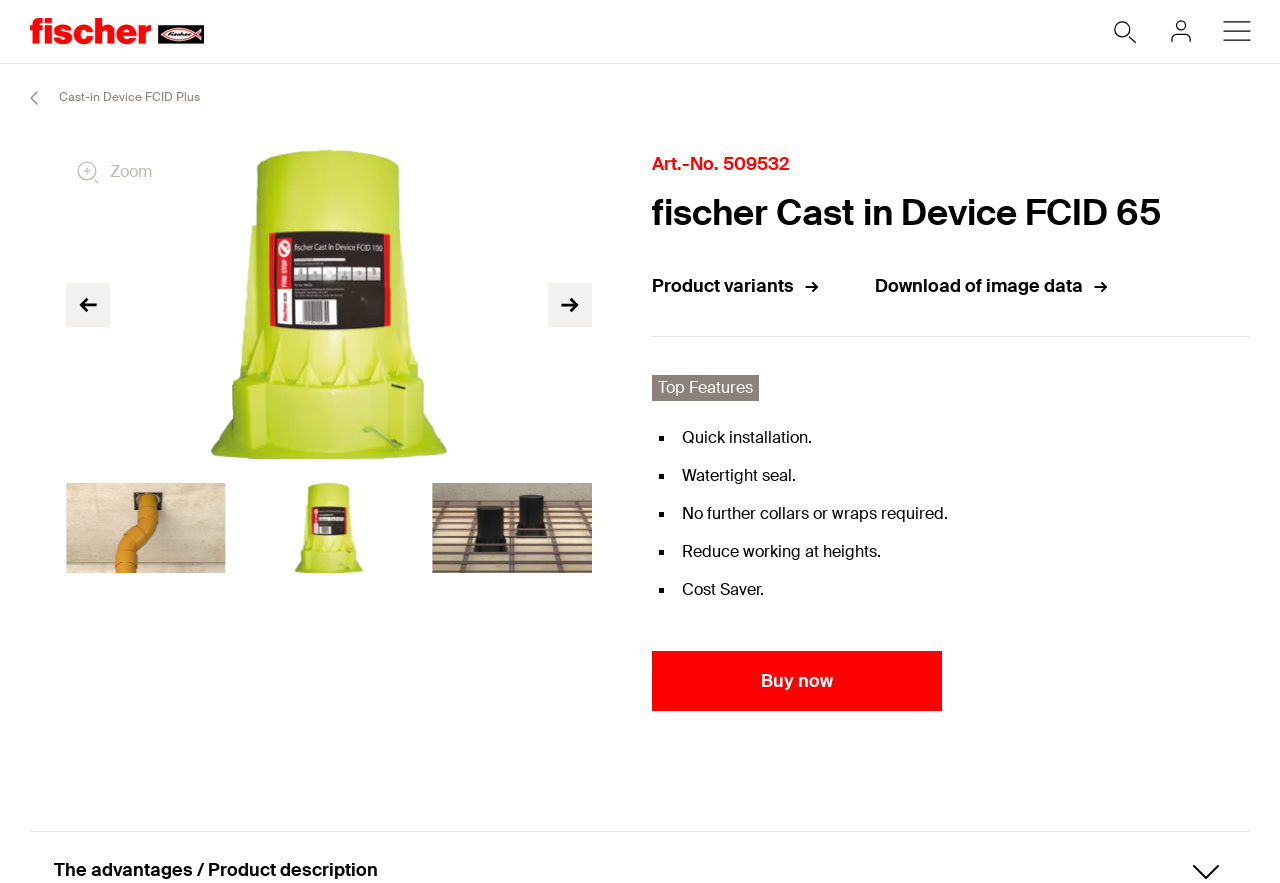Identify the bounding box for the UI element described as: "Cast-in Device FCID Plus". Ensure the coordinates are four float numbers between 0 and 1, formatted as [left, top, right, bottom].

[0.009, 0.086, 0.156, 0.136]